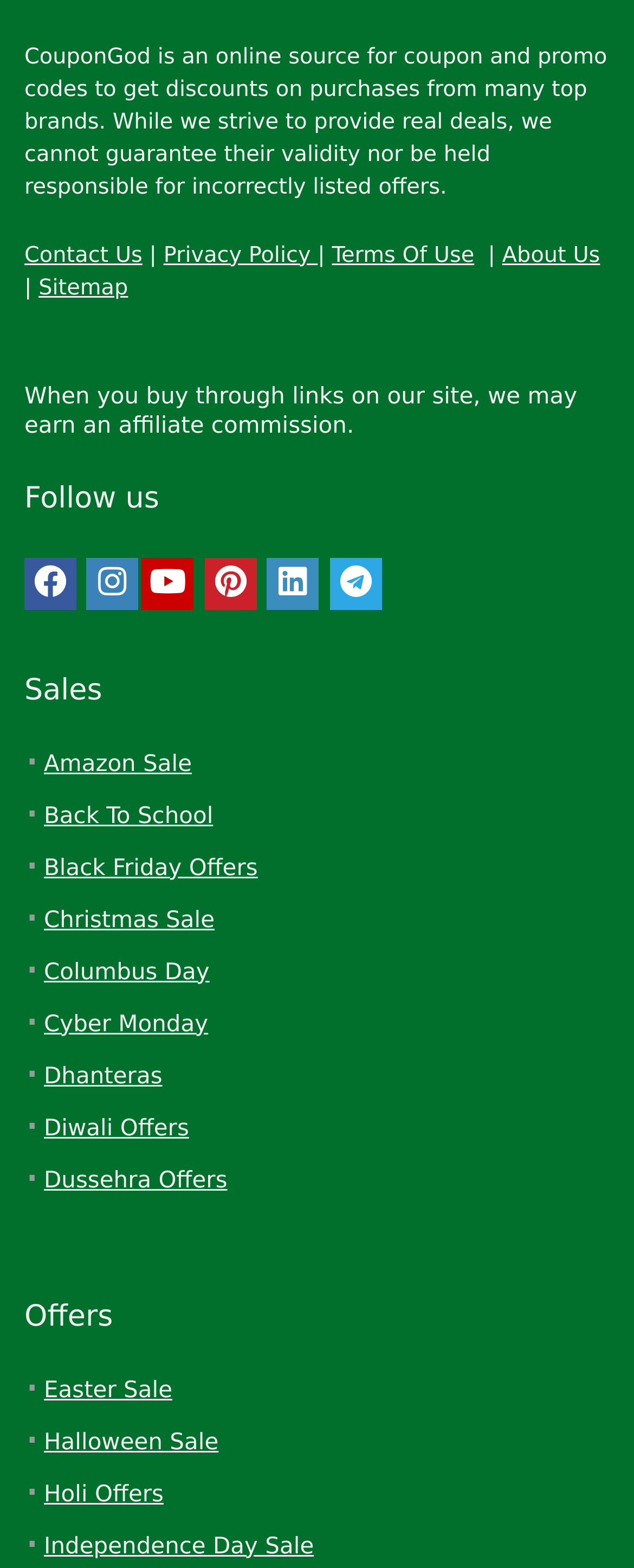Please specify the bounding box coordinates of the region to click in order to perform the following instruction: "Check out Amazon Sale".

[0.069, 0.479, 0.303, 0.495]